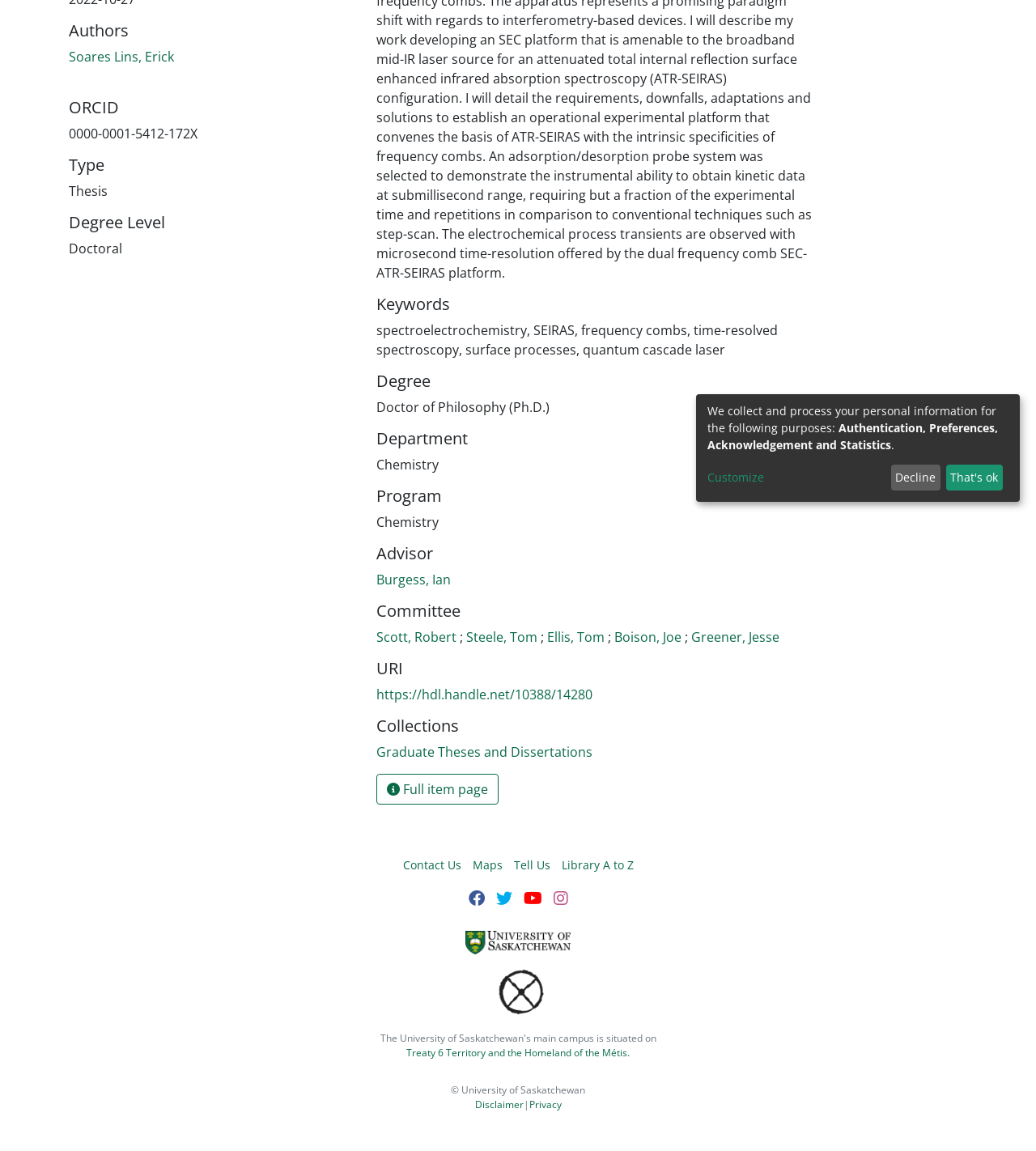Locate the bounding box for the described UI element: "Graduate Theses and Dissertations". Ensure the coordinates are four float numbers between 0 and 1, formatted as [left, top, right, bottom].

[0.363, 0.645, 0.572, 0.661]